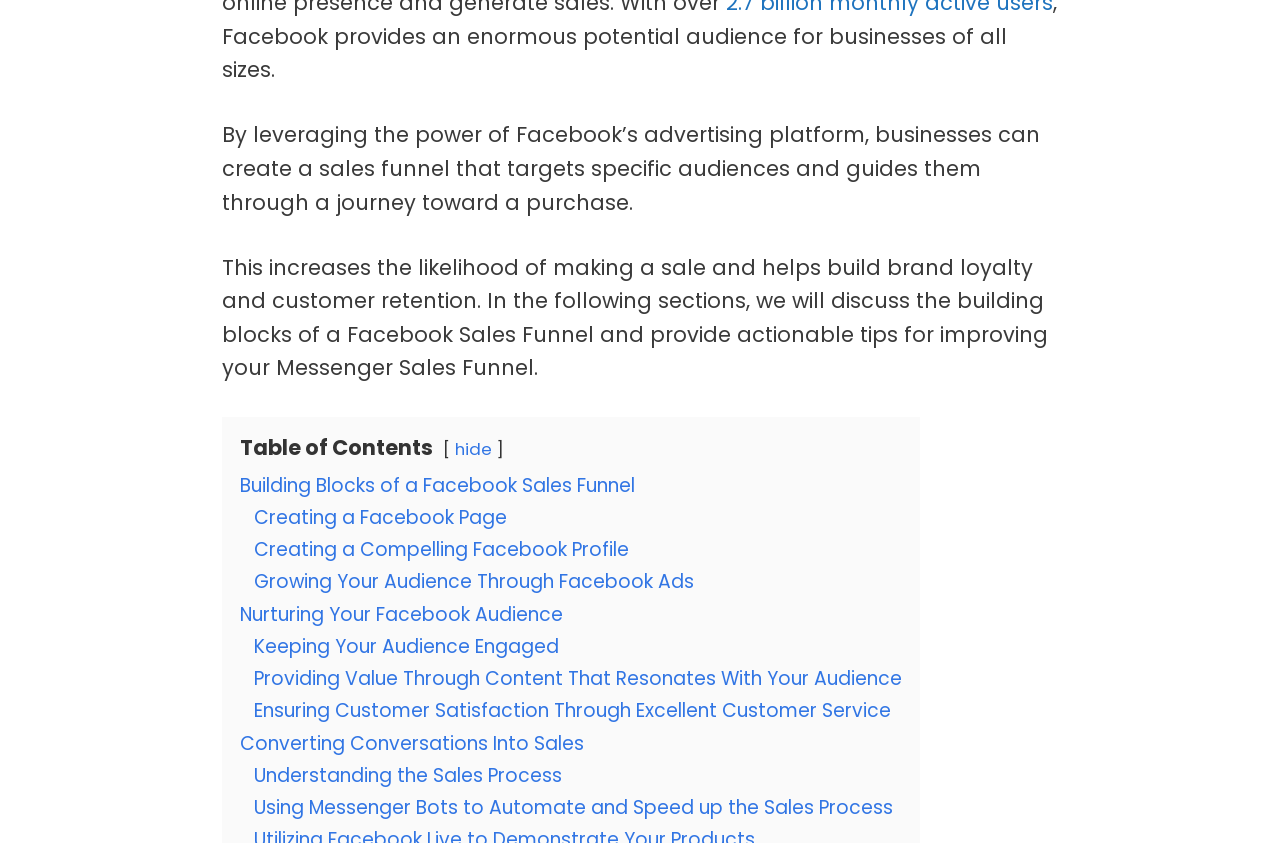Please mark the bounding box coordinates of the area that should be clicked to carry out the instruction: "Click on 'Converting Conversations Into Sales'".

[0.188, 0.866, 0.456, 0.898]